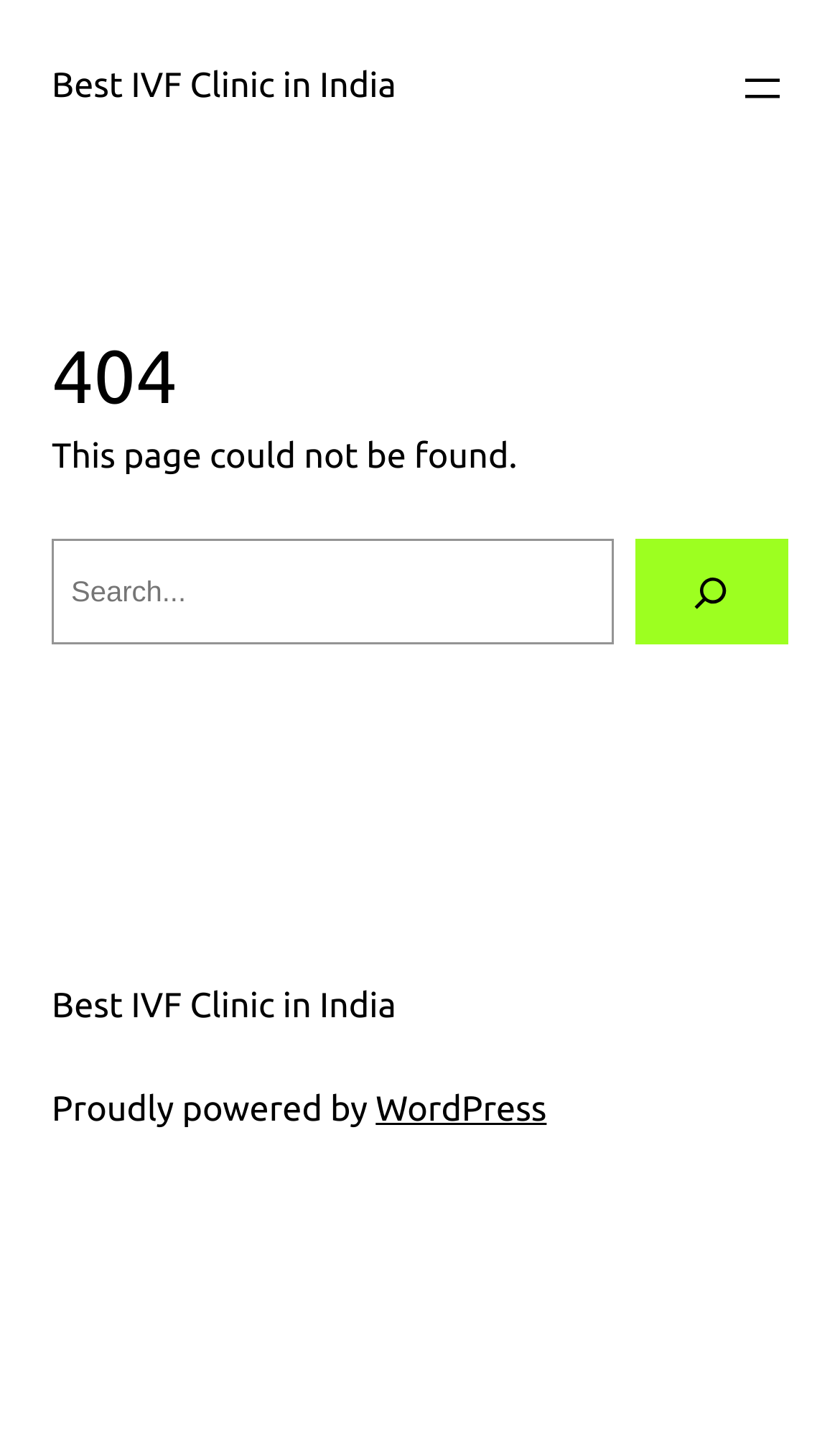Identify the bounding box of the UI component described as: "Best IVF Clinic in India".

[0.062, 0.69, 0.472, 0.717]